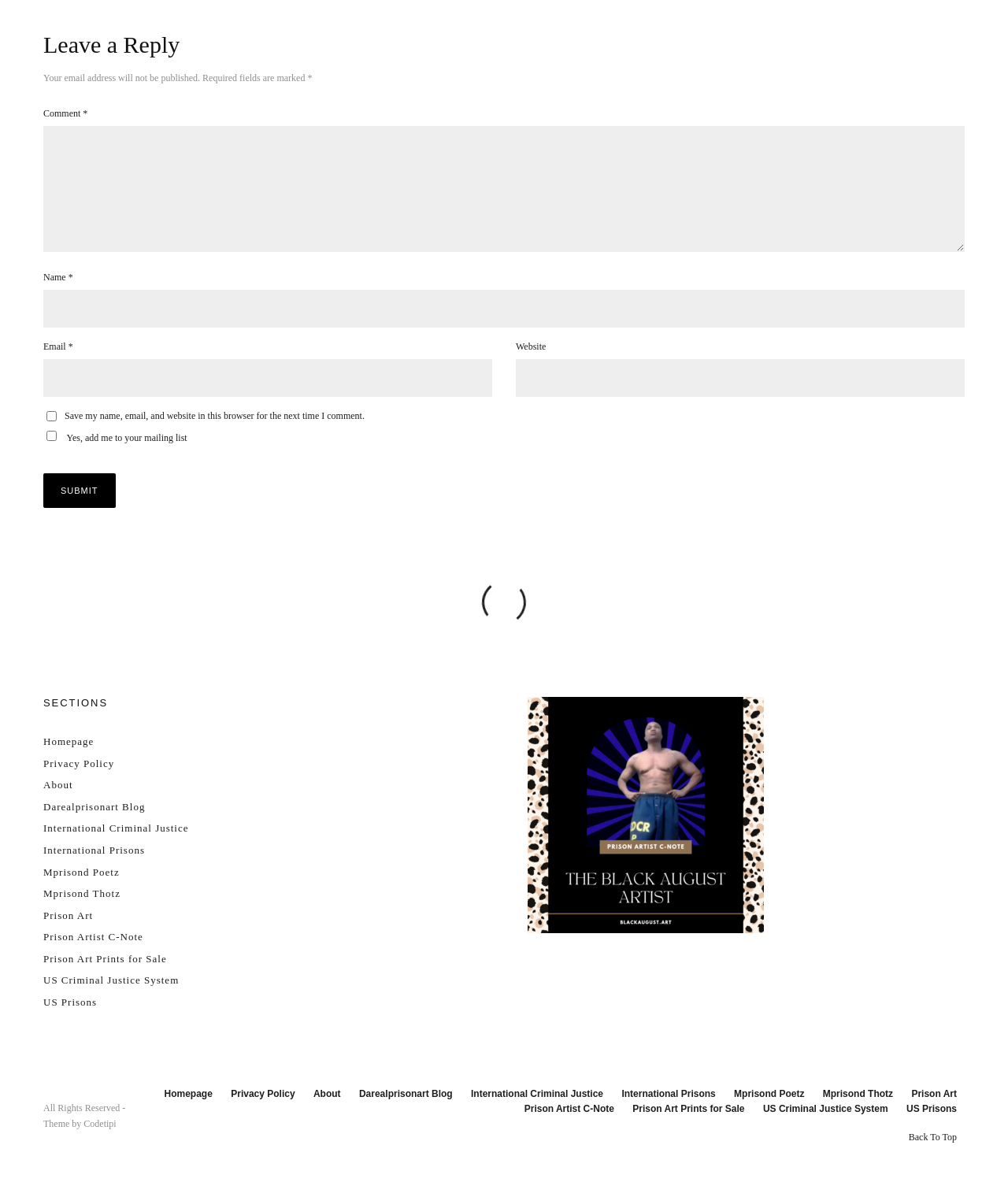Identify the bounding box coordinates of the clickable region required to complete the instruction: "Go to the homepage". The coordinates should be given as four float numbers within the range of 0 and 1, i.e., [left, top, right, bottom].

[0.043, 0.622, 0.093, 0.632]